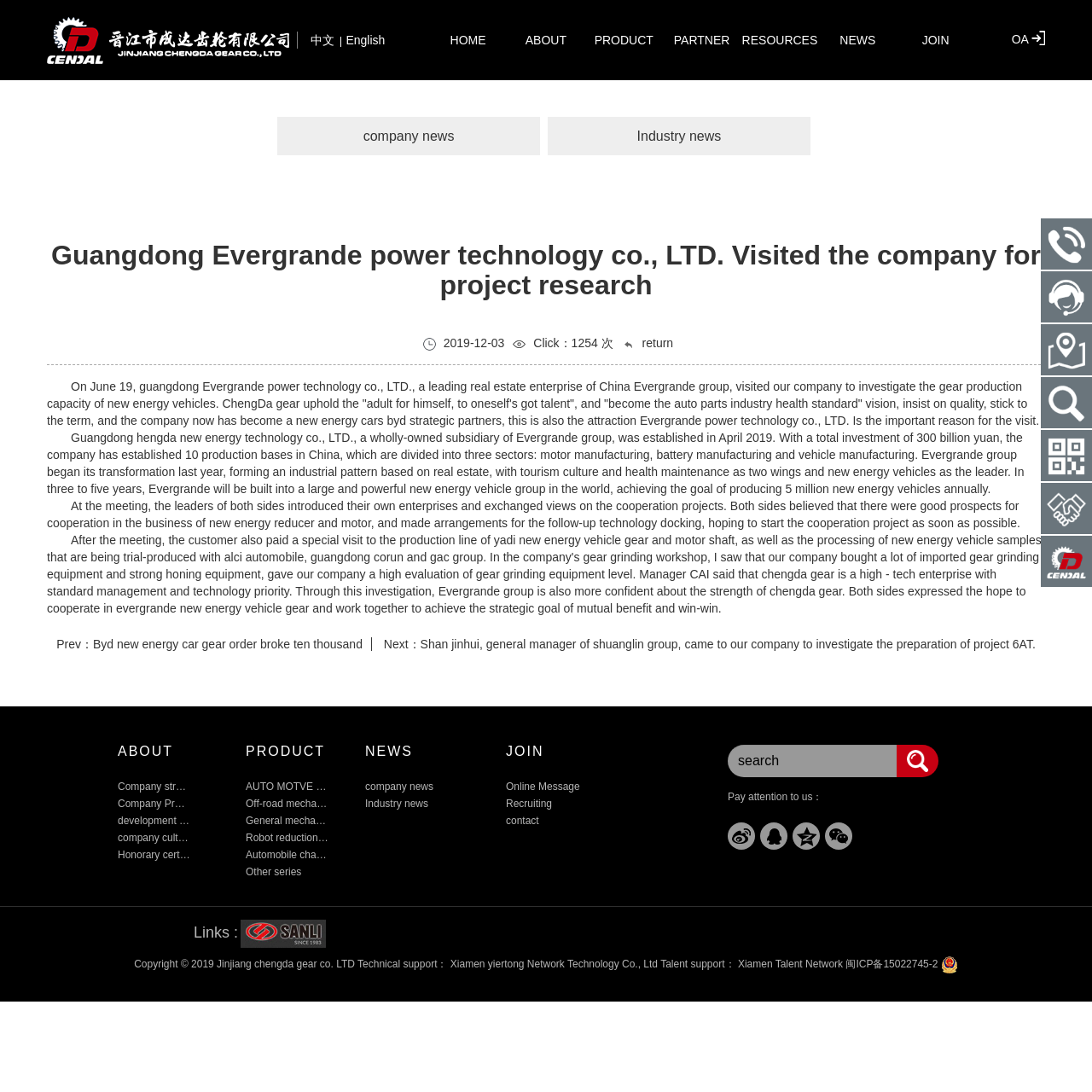Kindly respond to the following question with a single word or a brief phrase: 
What is the purpose of Guangdong Evergrande Power Technology Co., LTD.'s visit?

To investigate gear production capacity